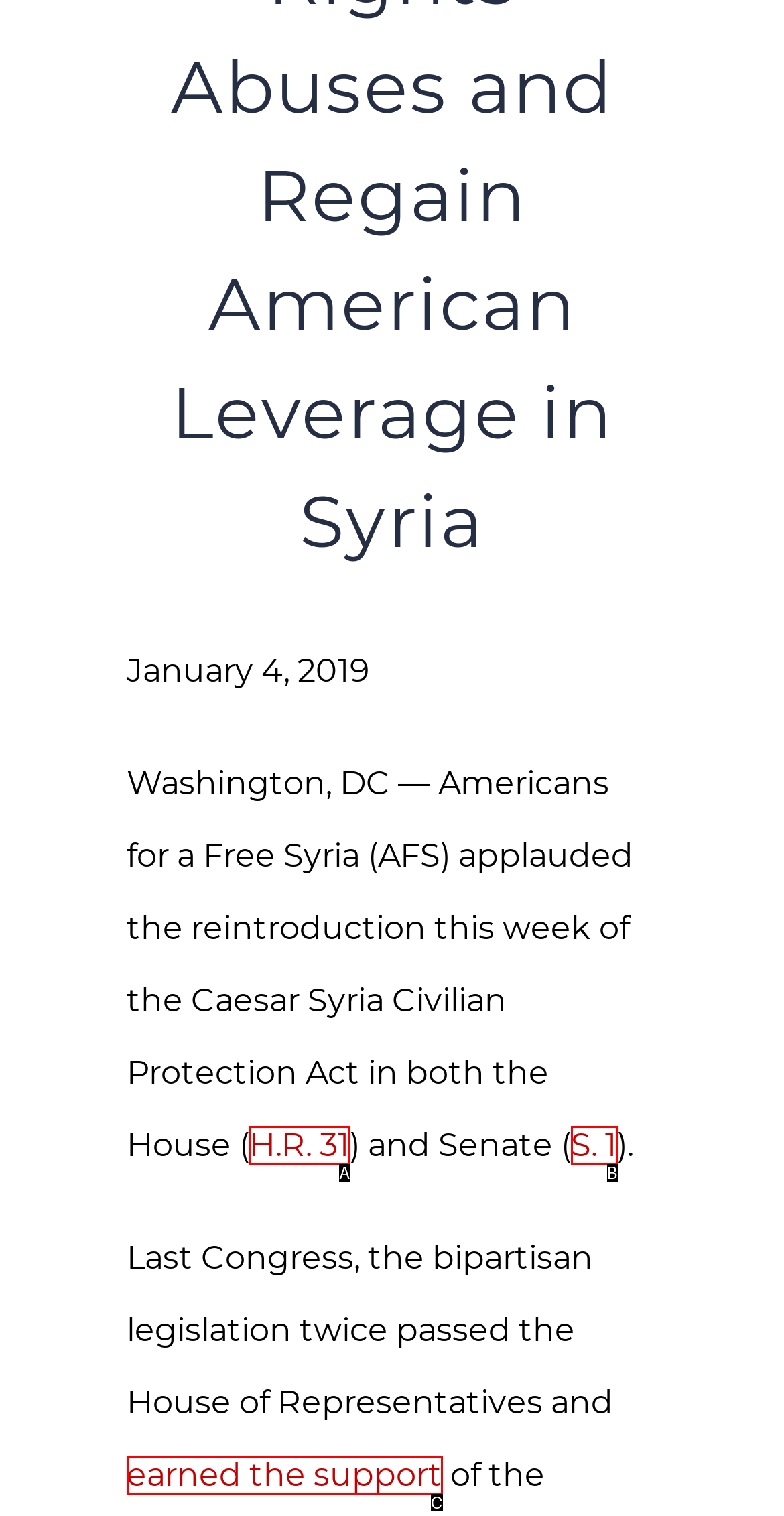From the description: earned the support, select the HTML element that fits best. Reply with the letter of the appropriate option.

C